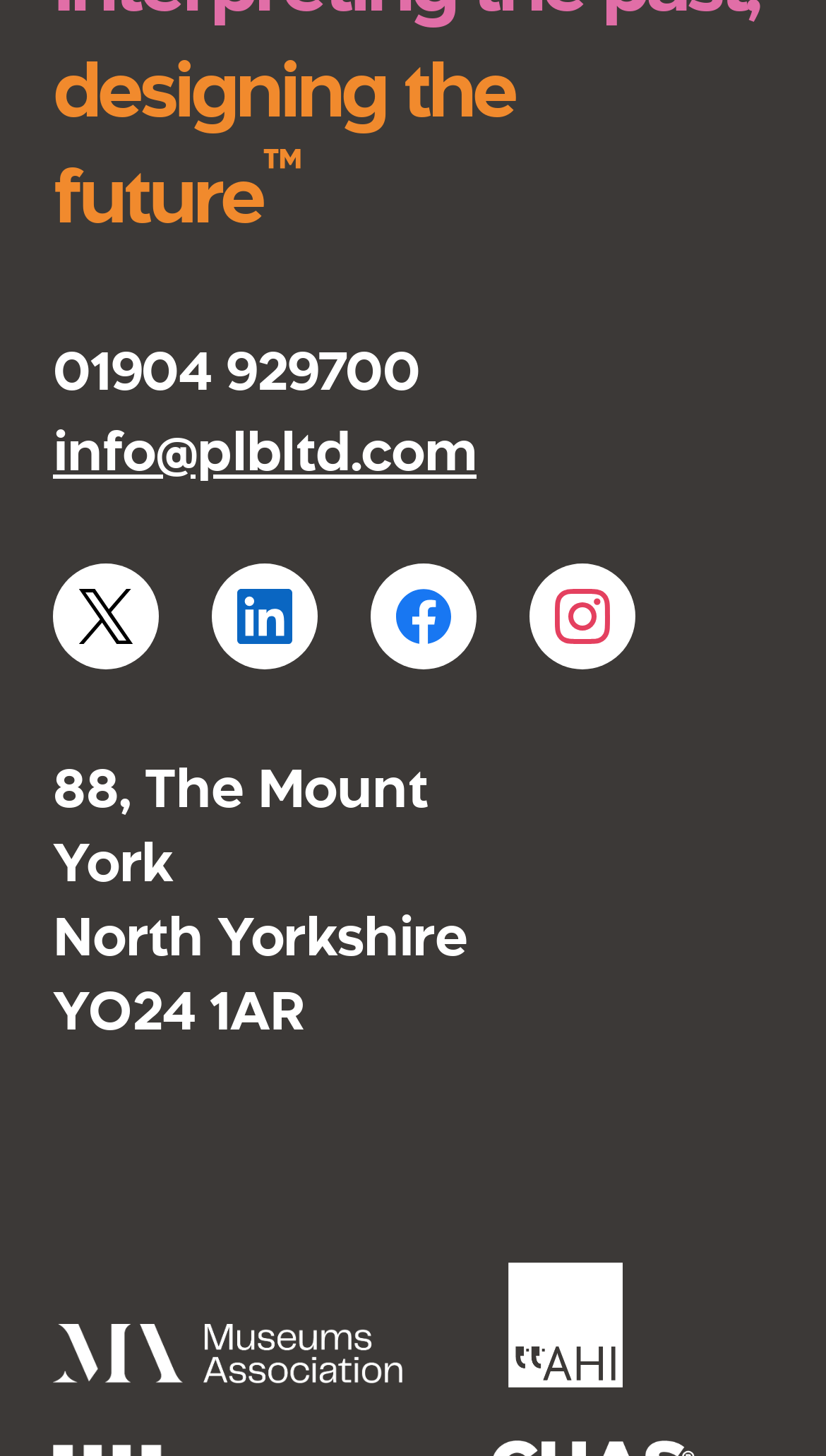Extract the bounding box for the UI element that matches this description: "01904 929700".

[0.064, 0.234, 0.508, 0.276]